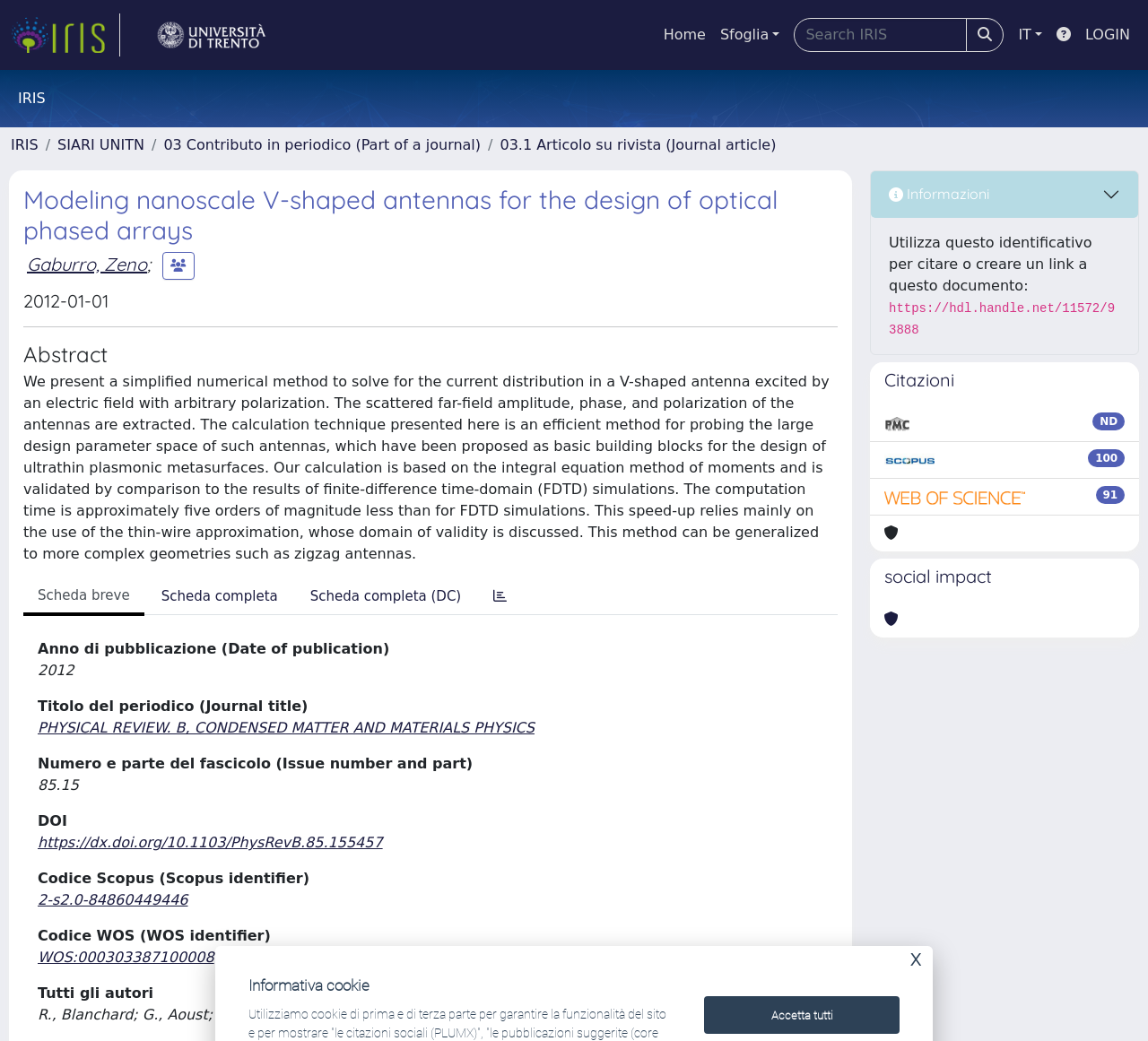What is the name of the first author?
Provide a detailed answer to the question, using the image to inform your response.

I found the name of the first author by looking at the link element with the text 'Gaburro, Zeno' which is located under the 'Abstract' heading.